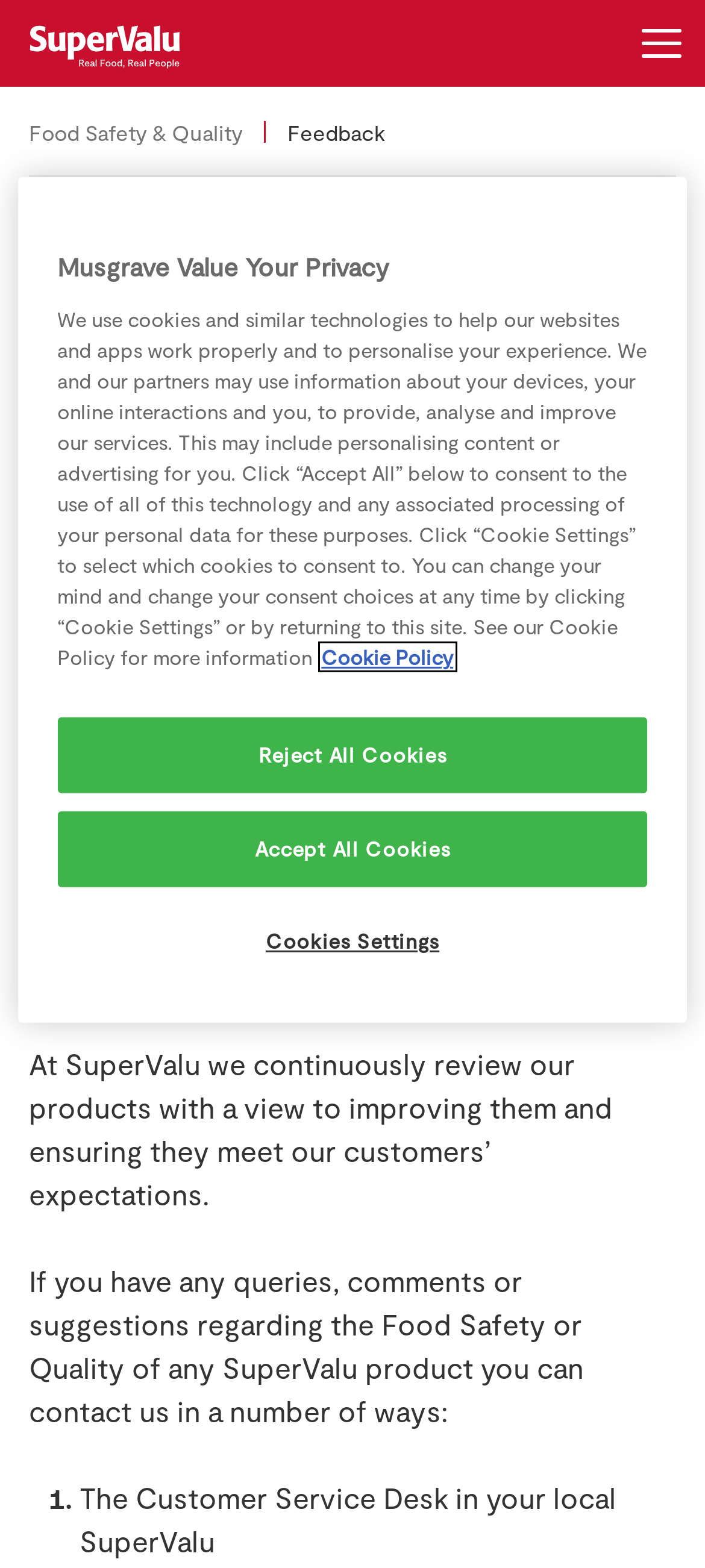Using the format (top-left x, top-left y, bottom-right x, bottom-right y), provide the bounding box coordinates for the described UI element. All values should be floating point numbers between 0 and 1: Food Safety & Quality

[0.041, 0.073, 0.344, 0.094]